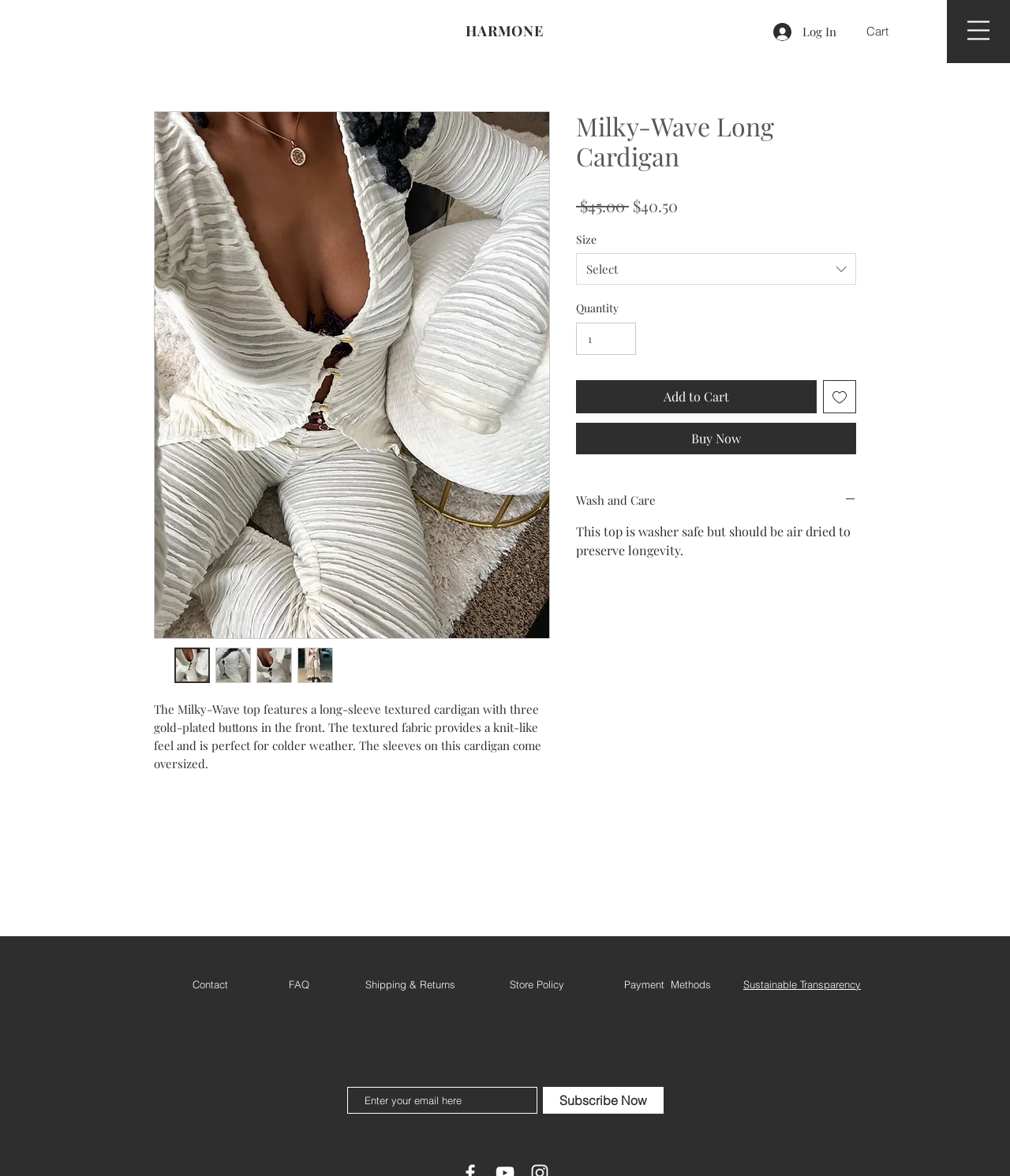Please find the bounding box coordinates of the element that must be clicked to perform the given instruction: "Subscribe to the newsletter". The coordinates should be four float numbers from 0 to 1, i.e., [left, top, right, bottom].

[0.538, 0.924, 0.657, 0.947]